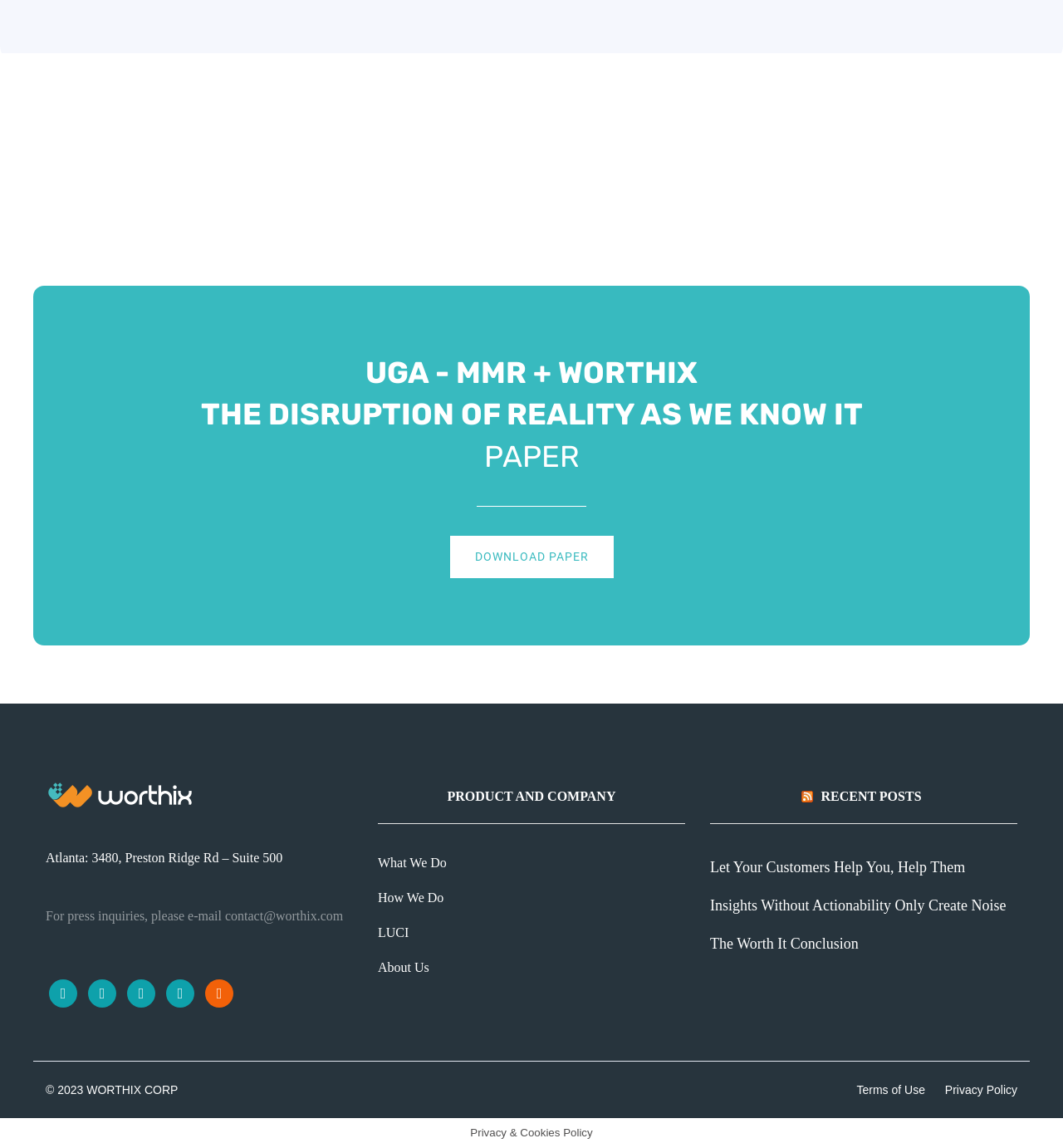Can you find the bounding box coordinates for the element to click on to achieve the instruction: "download the paper"?

[0.422, 0.466, 0.578, 0.504]